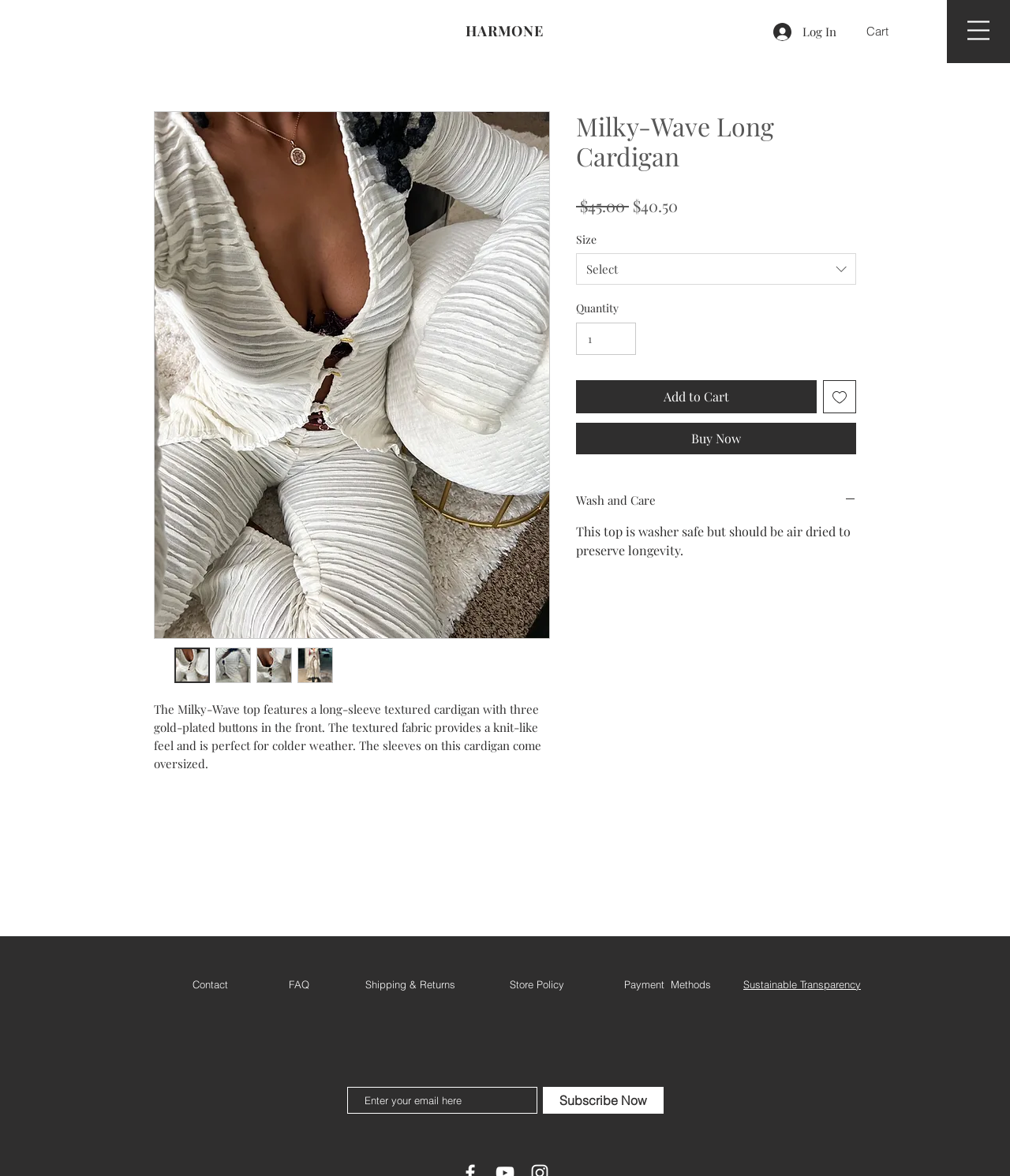What is the recommended way to dry the product?
By examining the image, provide a one-word or phrase answer.

Air dried